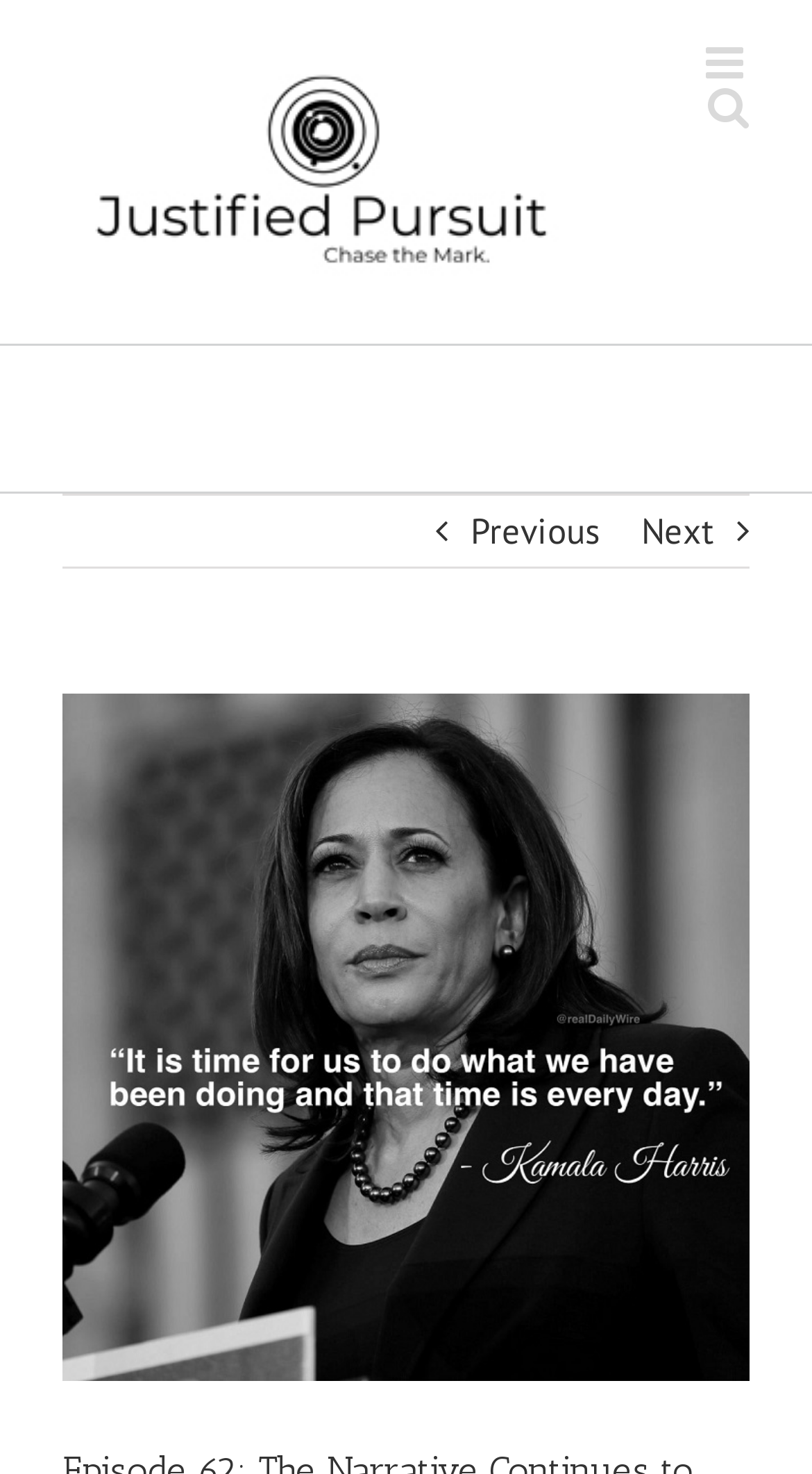Detail the various sections and features present on the webpage.

The webpage appears to be a podcast episode page, with the title "Episode 62: The Narrative Continues to Unravel, Biden and Harris Audio Gold, “Clowning” Around With Pronouns and Chisum Brings a Frightening Idea To The Table – Justified Pursuit". 

At the top left of the page, there is a logo of "Justified Pursuit" which is also a link. To the right of the logo, there are two links: "Toggle mobile menu" and "Toggle mobile search". 

Below the logo, there are navigation links, including "Previous" and "Next" arrows, which are positioned in the middle of the page. 

The main content of the page is a podcast episode, with a link titled "Kamala Insanity" at the top. Below this link, there is a static text "View Larger Image", which suggests that there is an image on the page, possibly related to the podcast episode.